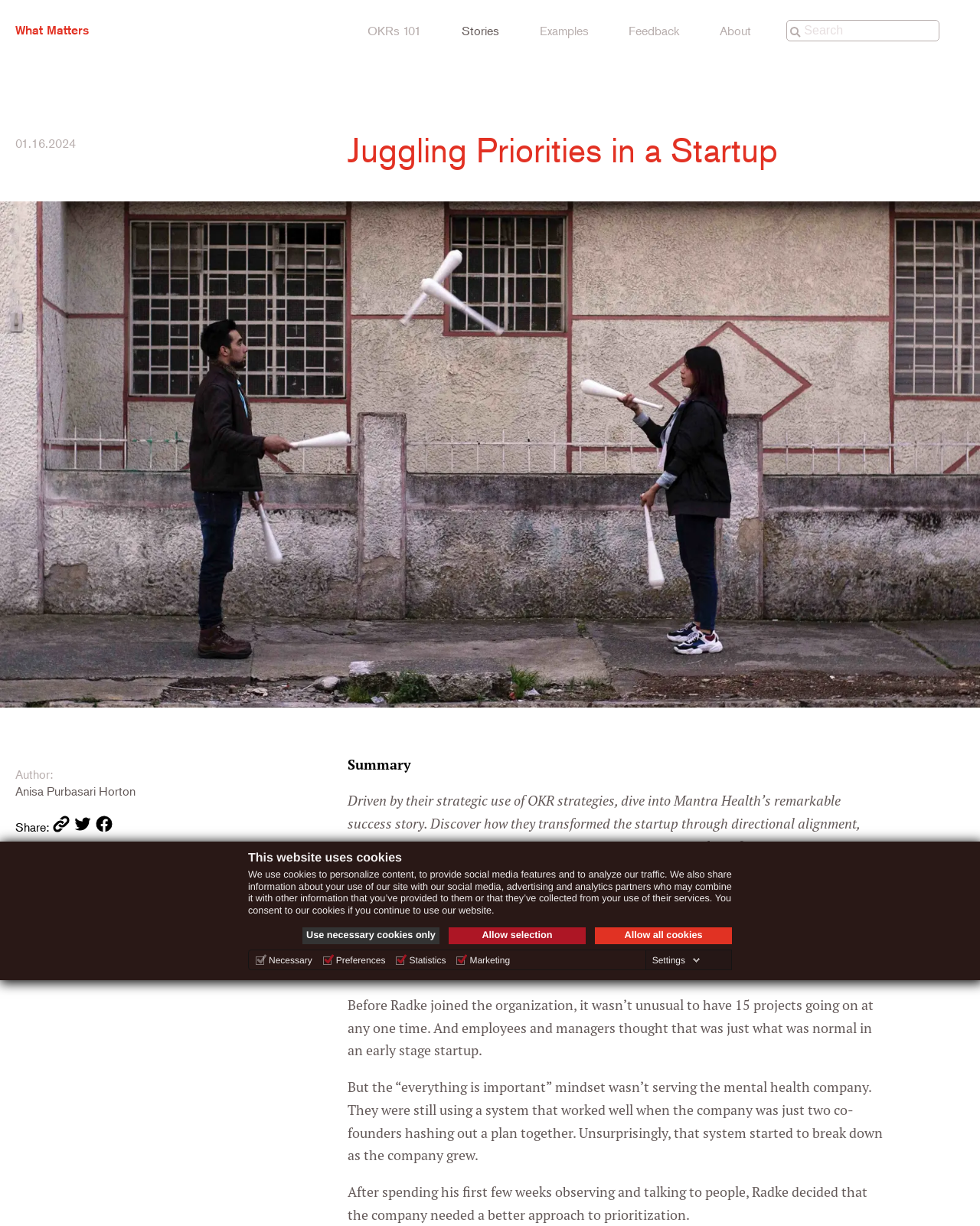Identify the bounding box coordinates of the clickable section necessary to follow the following instruction: "Read the story about OKR success". The coordinates should be presented as four float numbers from 0 to 1, i.e., [left, top, right, bottom].

[0.355, 0.106, 0.984, 0.139]